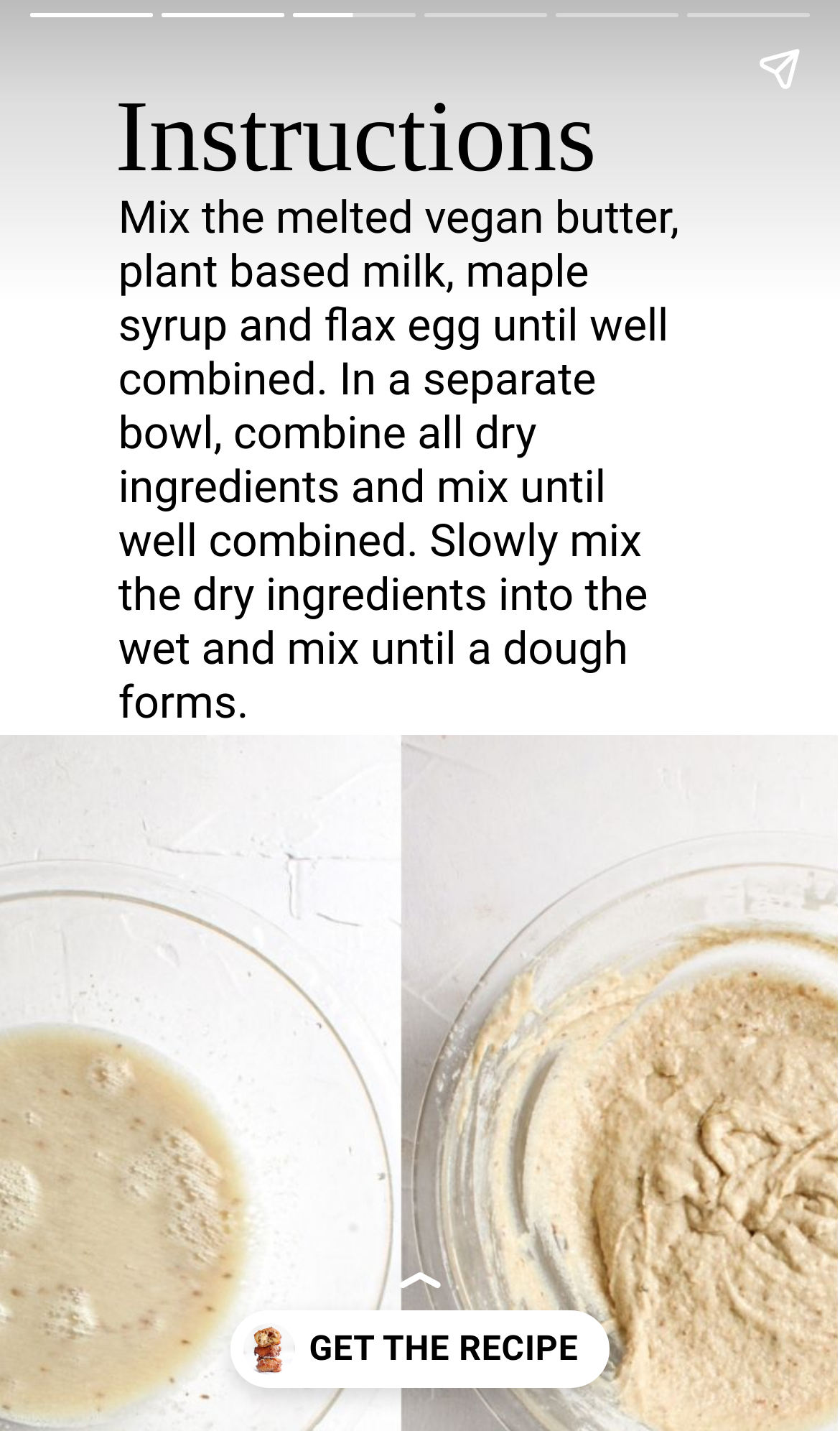Using the provided element description: "aria-label="Share story"", determine the bounding box coordinates of the corresponding UI element in the screenshot.

[0.867, 0.012, 0.99, 0.084]